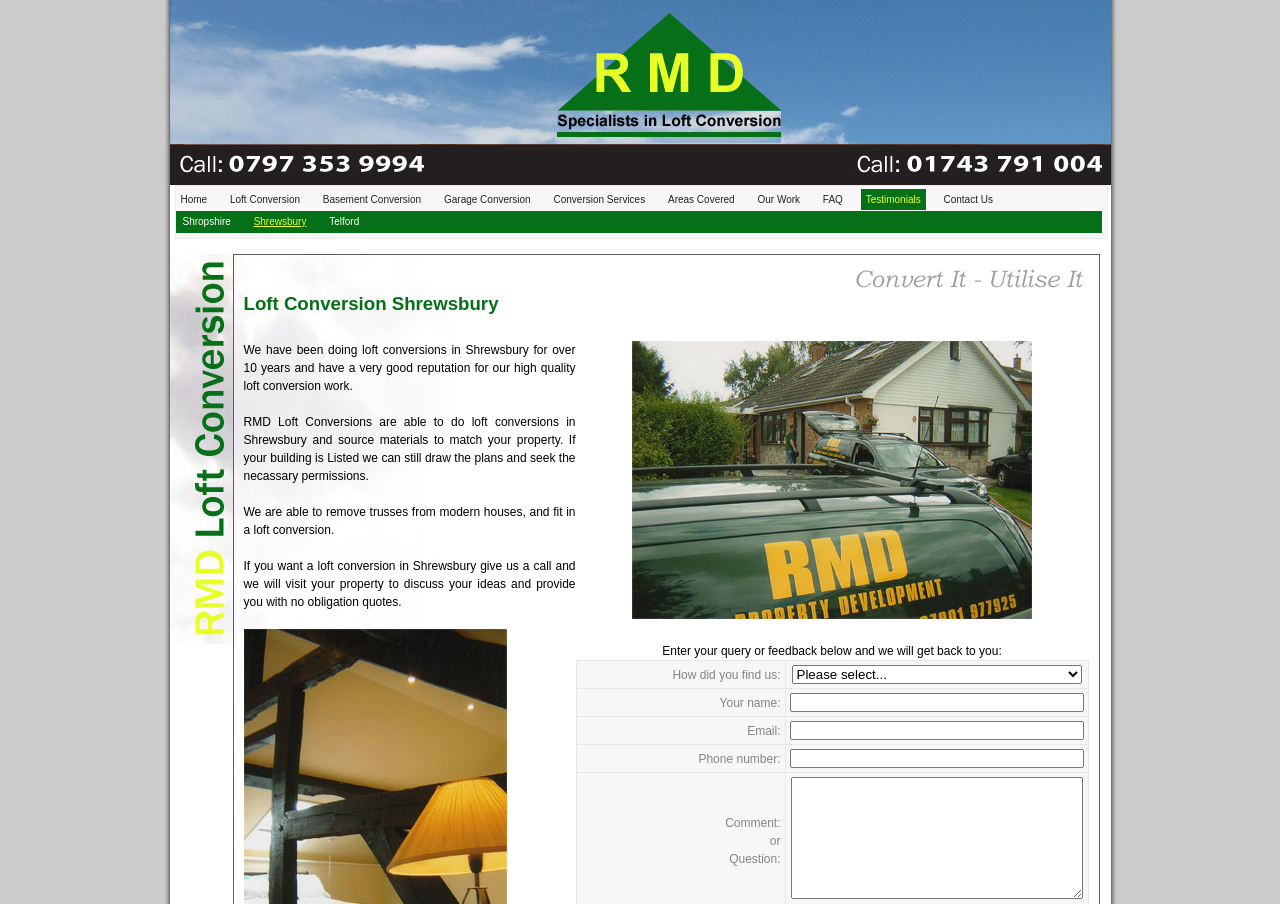Locate the bounding box for the described UI element: "Conversion Services". Ensure the coordinates are four float numbers between 0 and 1, formatted as [left, top, right, bottom].

[0.428, 0.209, 0.508, 0.232]